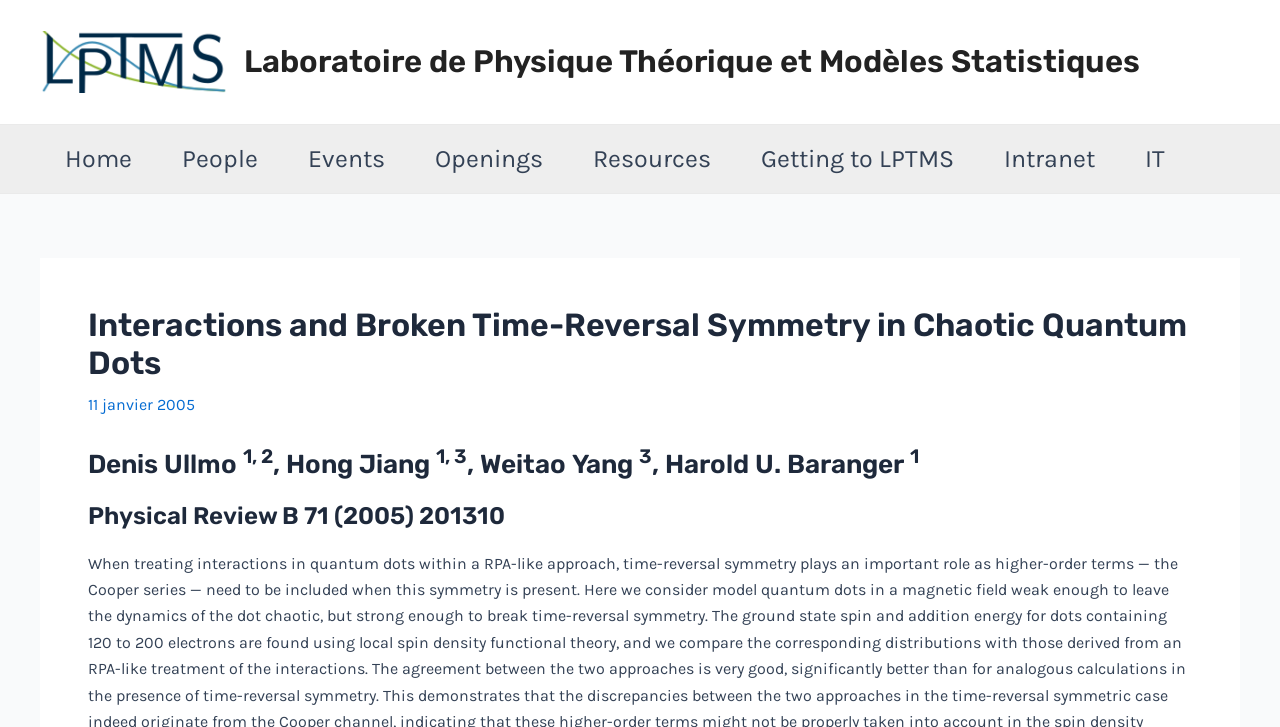Using the provided element description, identify the bounding box coordinates as (top-left x, top-left y, bottom-right x, bottom-right y). Ensure all values are between 0 and 1. Description: Getting to LPTMS

[0.575, 0.172, 0.765, 0.265]